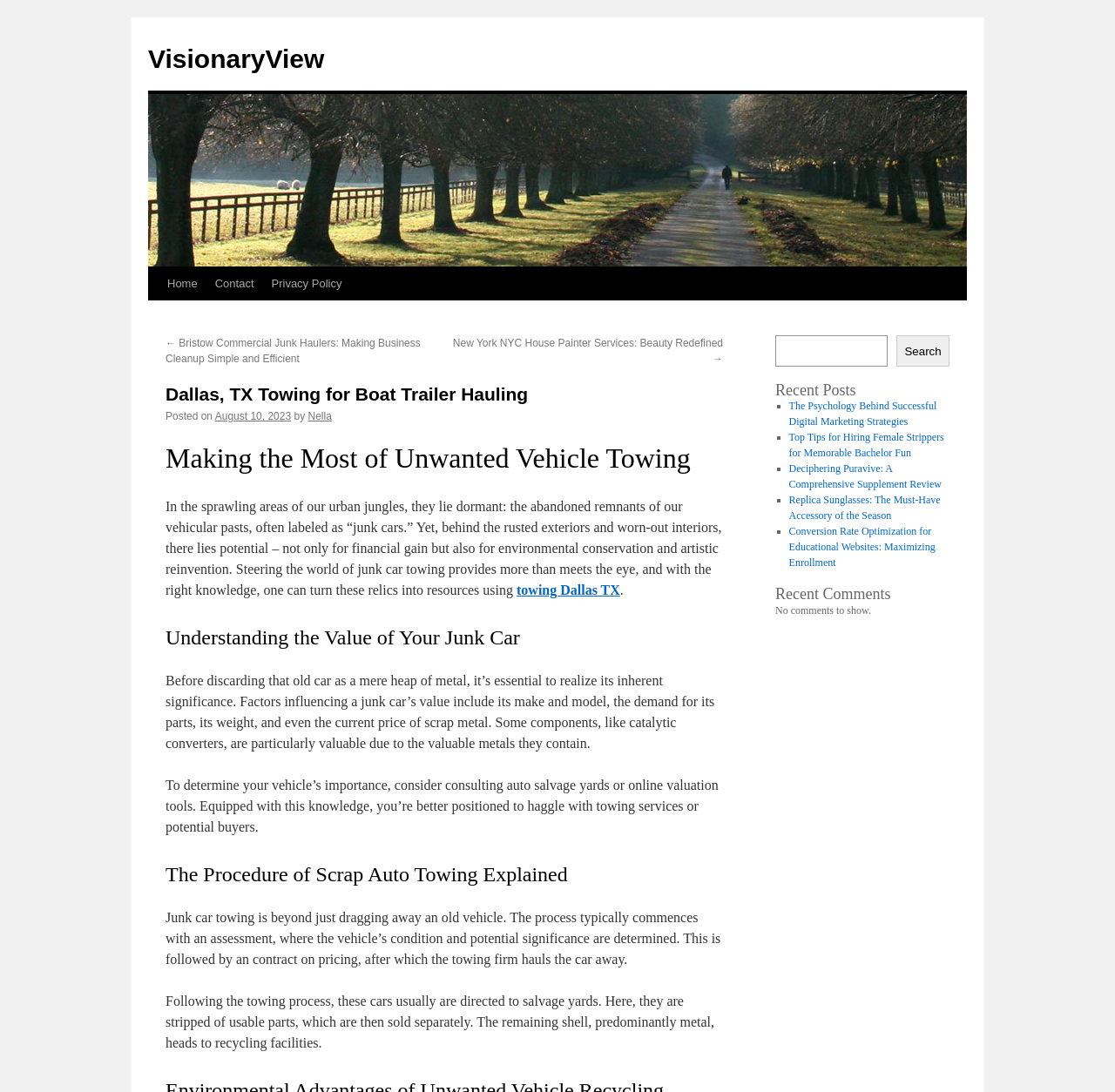Could you find the bounding box coordinates of the clickable area to complete this instruction: "Search for something"?

[0.695, 0.307, 0.796, 0.336]